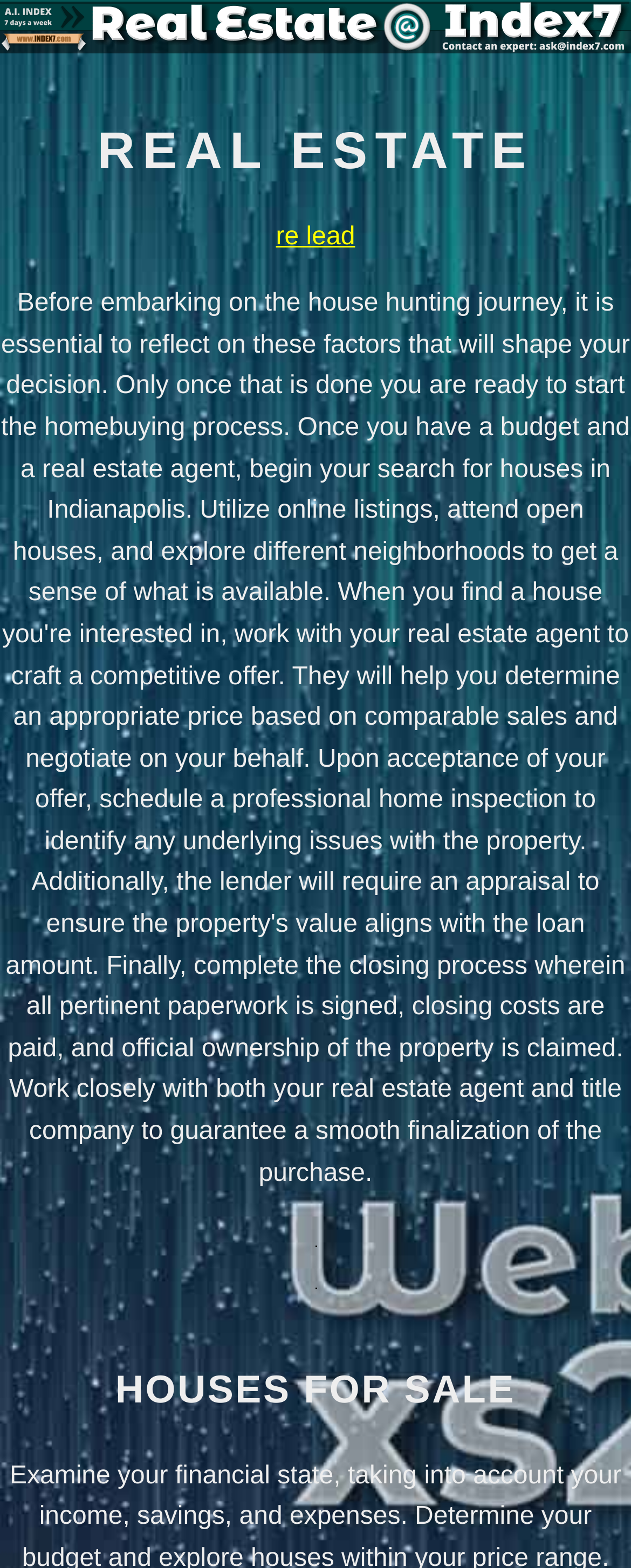Are there any navigation links?
Based on the image, answer the question with a single word or brief phrase.

Yes